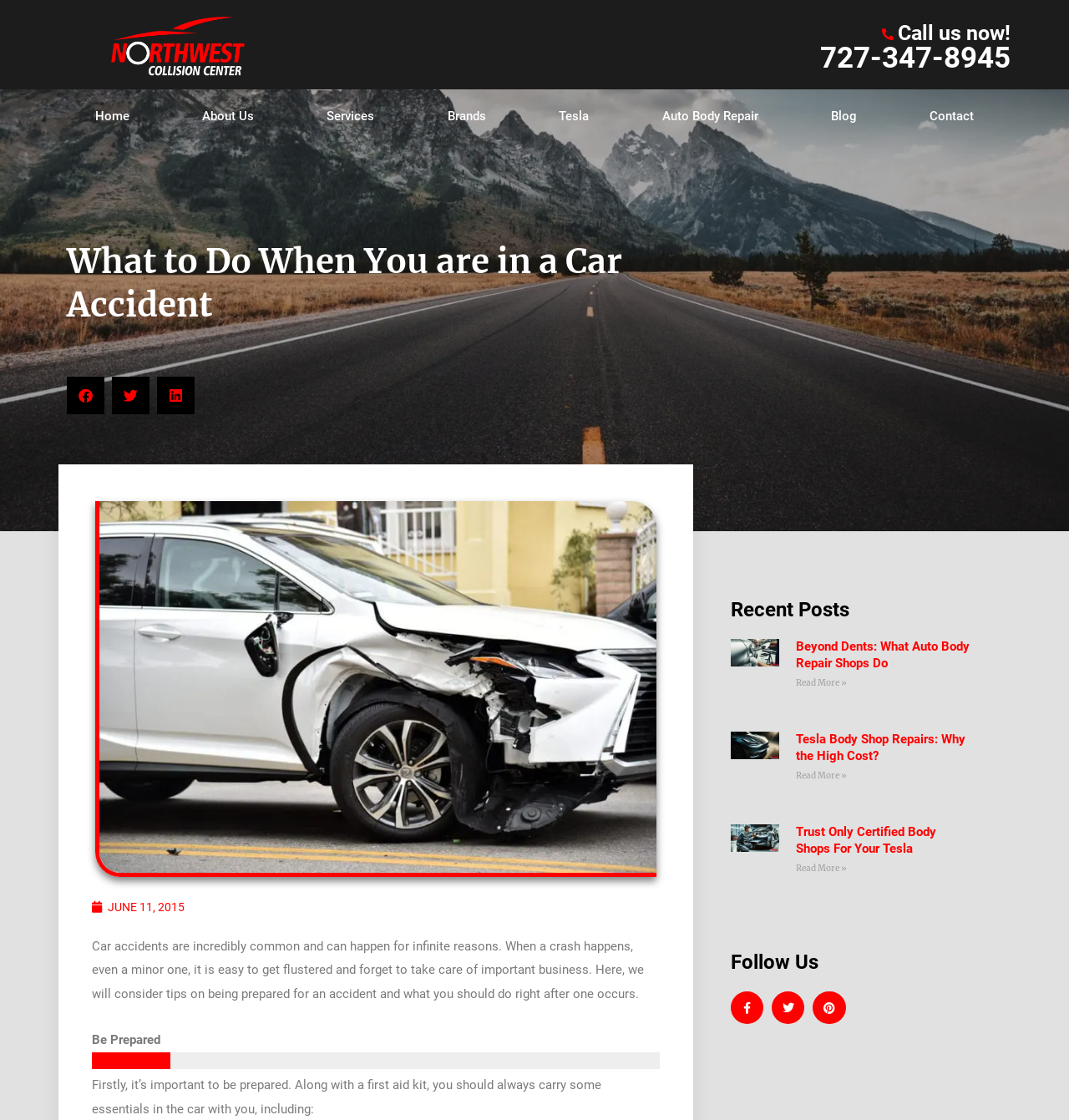From the image, can you give a detailed response to the question below:
What is the name of the collision center?

I found the name of the collision center by looking at the root element of the webpage, which is titled 'What to Do When You are in a Car Accident - Northwest Collision Center'.